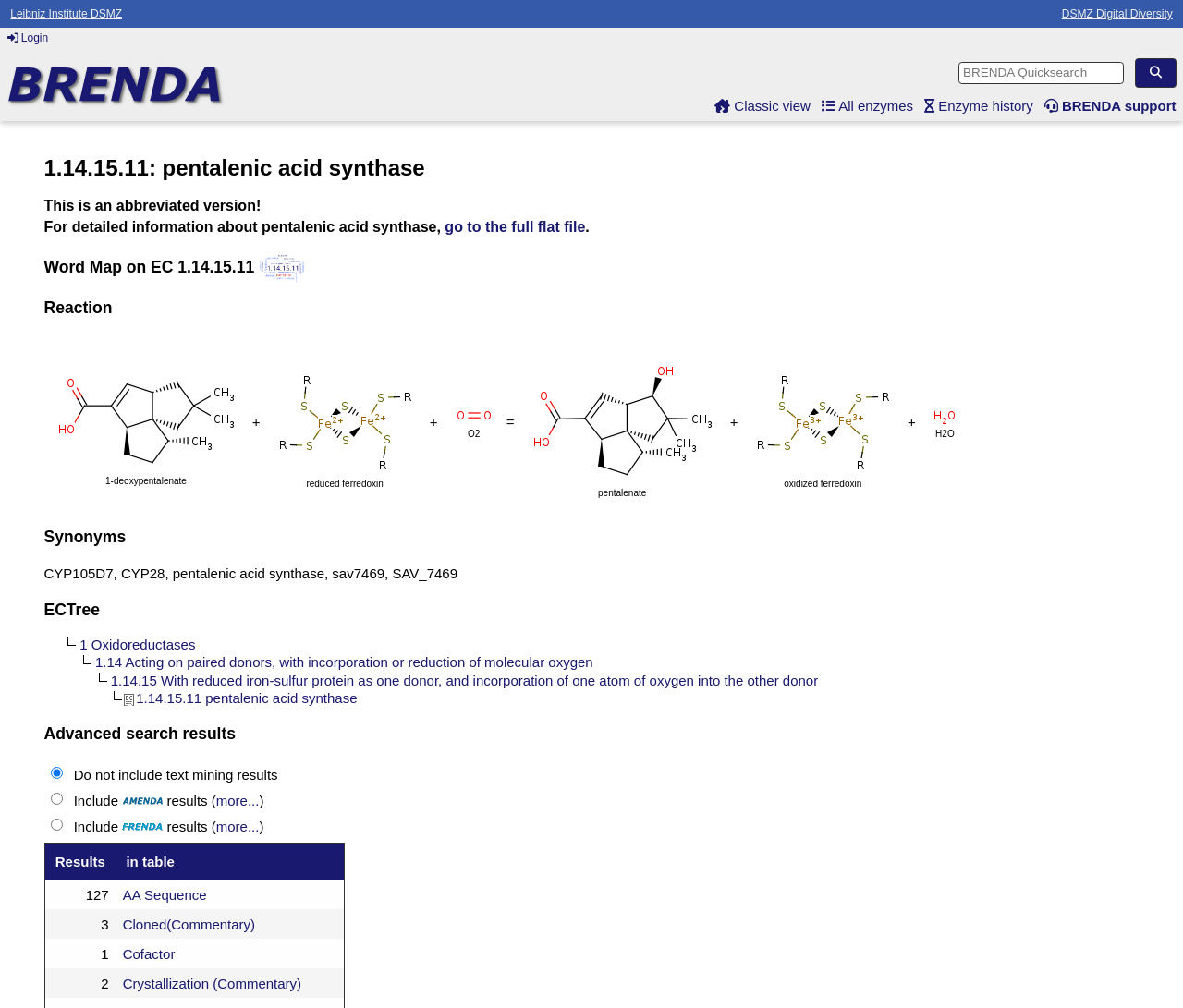Locate the bounding box coordinates of the region to be clicked to comply with the following instruction: "Go to the full flat file". The coordinates must be four float numbers between 0 and 1, in the form [left, top, right, bottom].

[0.376, 0.217, 0.495, 0.232]